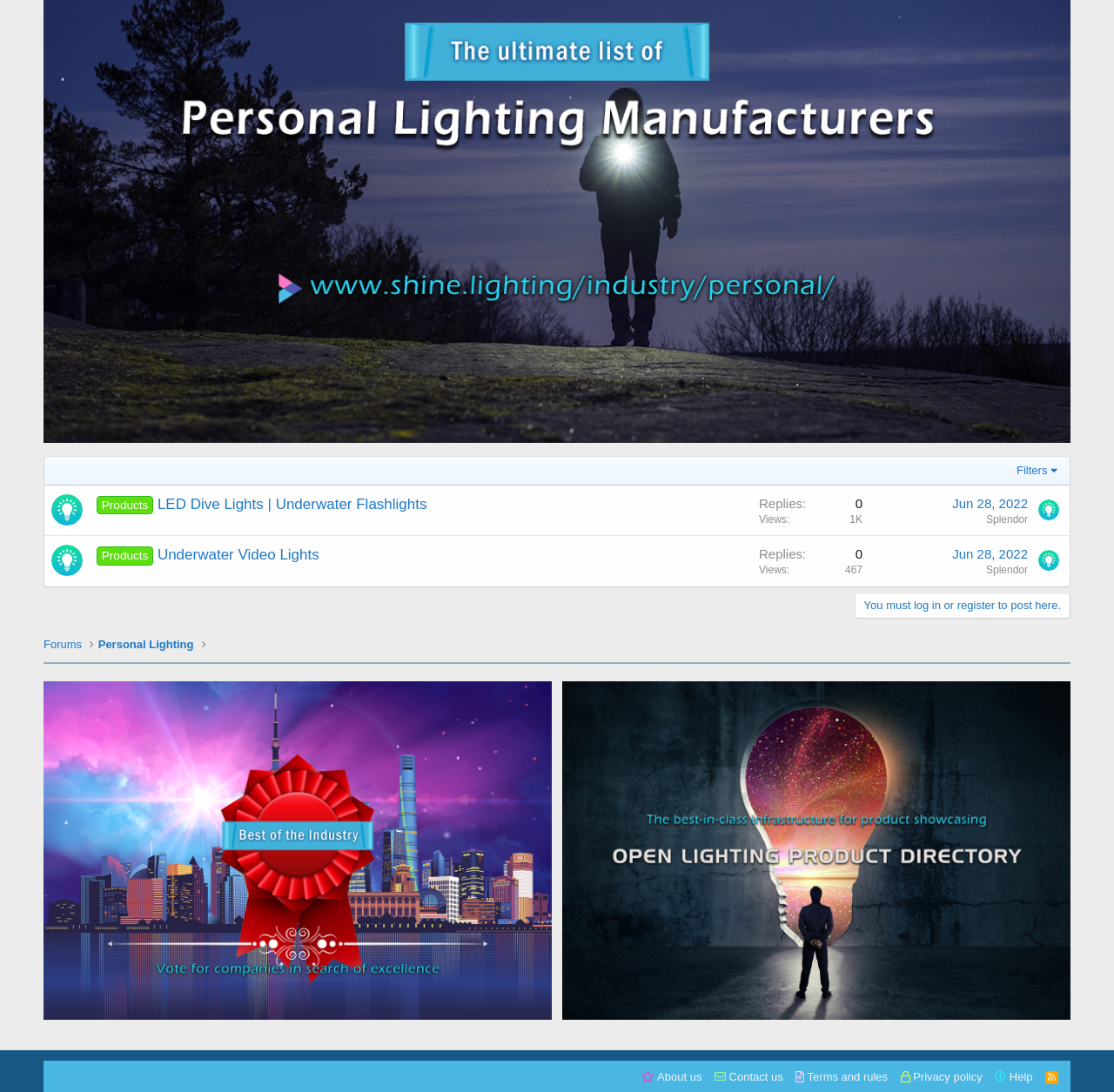Given the description: "Underwater Video Lights", determine the bounding box coordinates of the UI element. The coordinates should be formatted as four float numbers between 0 and 1, [left, top, right, bottom].

[0.141, 0.501, 0.287, 0.516]